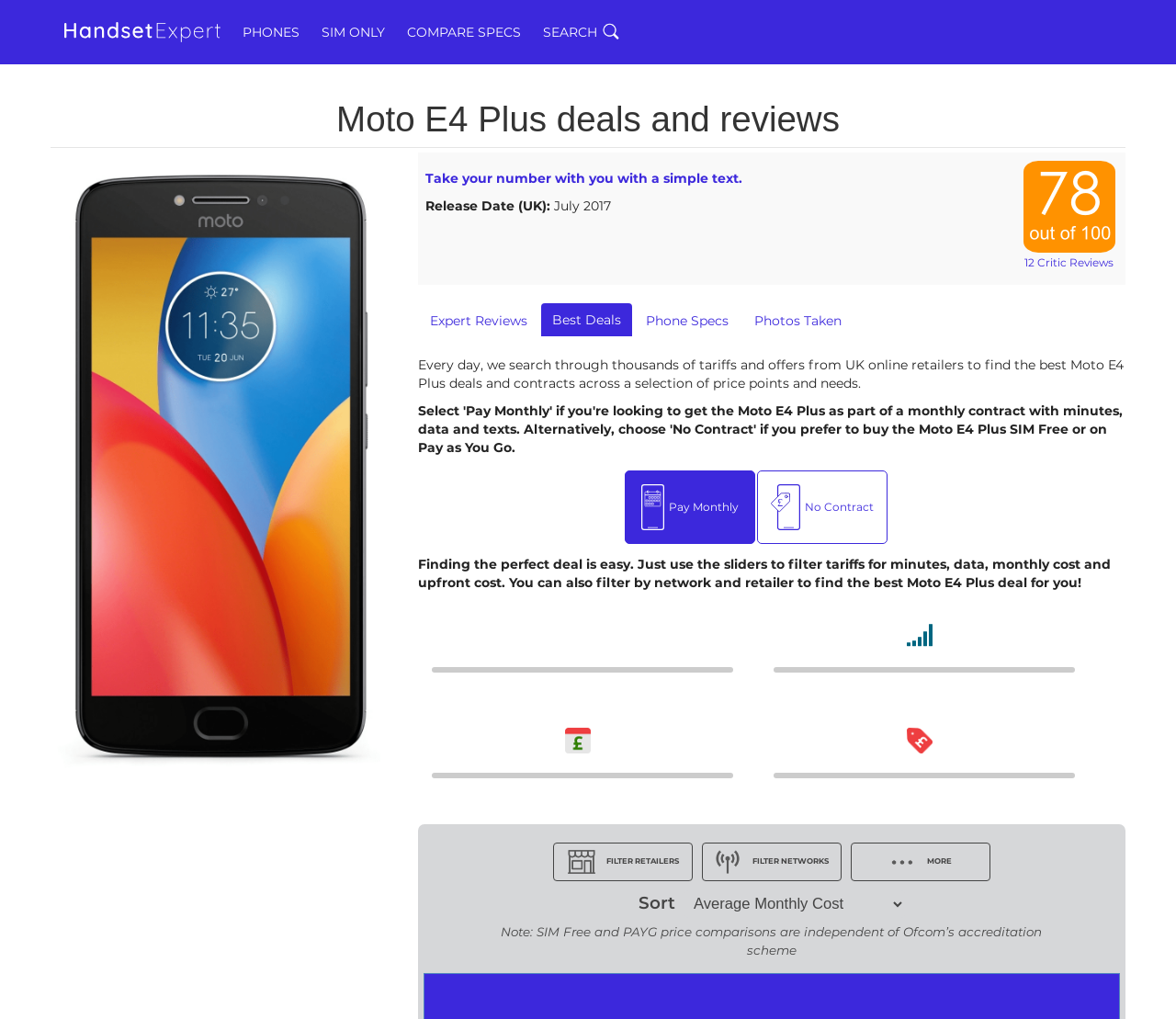Please answer the following question using a single word or phrase: 
What is the release date of the Moto E4 Plus in the UK?

July 2017